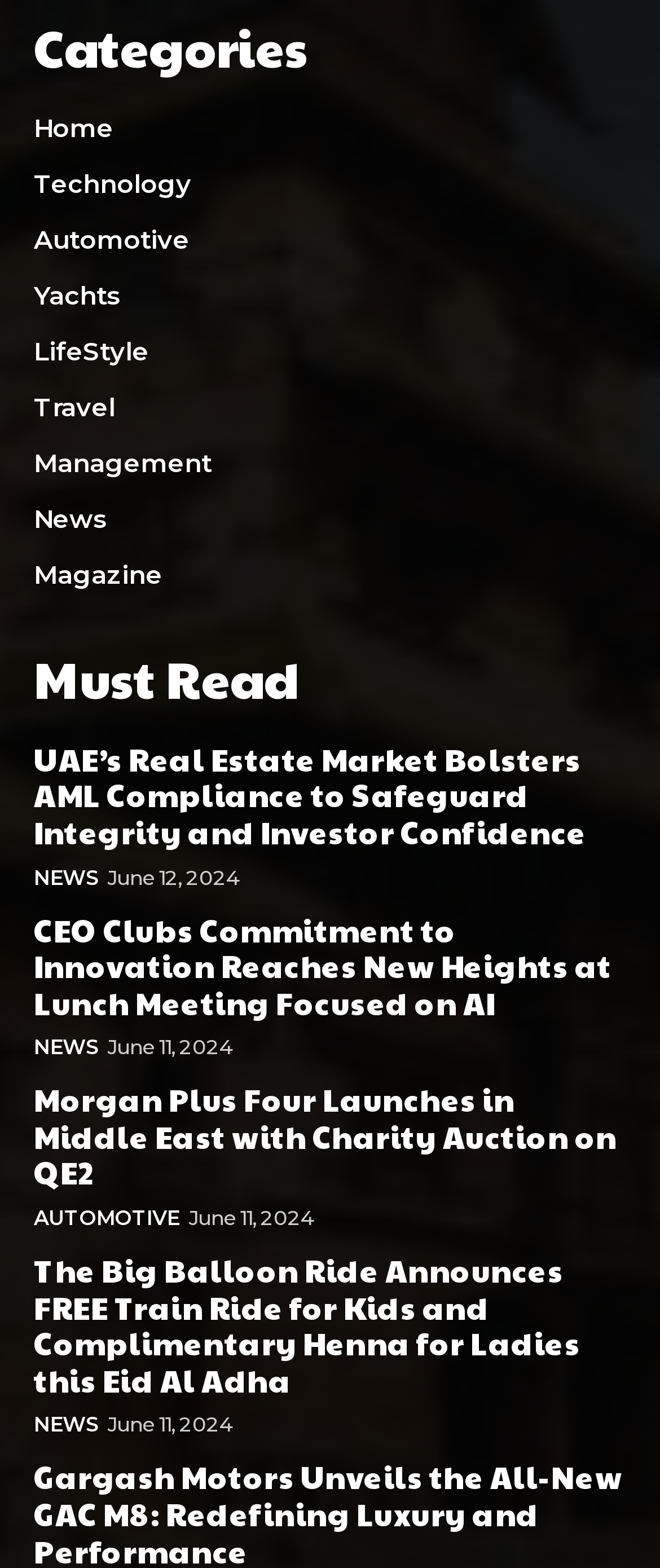Extract the bounding box coordinates for the UI element described by the text: "Automotive". The coordinates should be in the form of [left, top, right, bottom] with values between 0 and 1.

[0.051, 0.143, 0.949, 0.163]